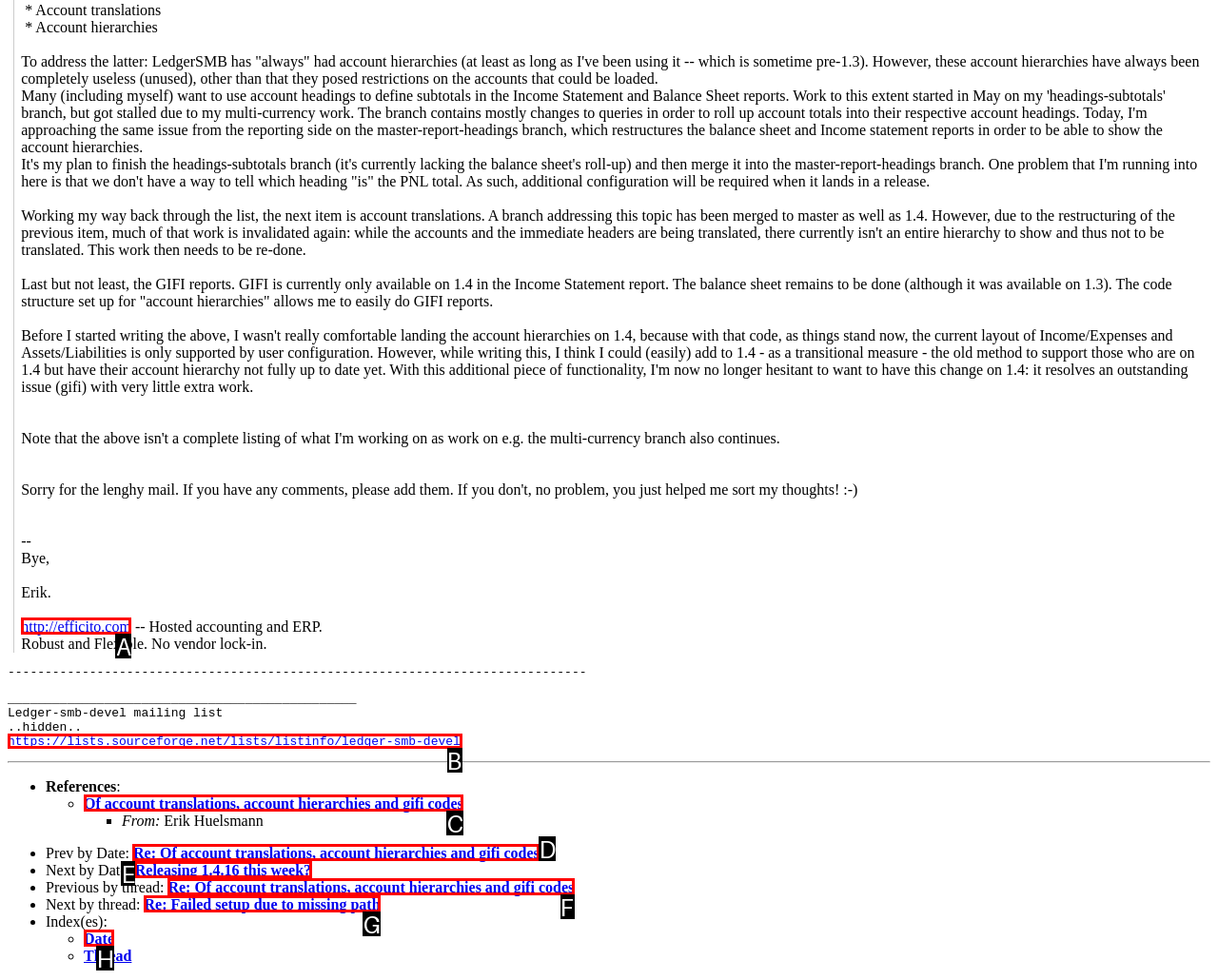From the given choices, indicate the option that best matches: Releasing 1.4.16 this week?
State the letter of the chosen option directly.

E